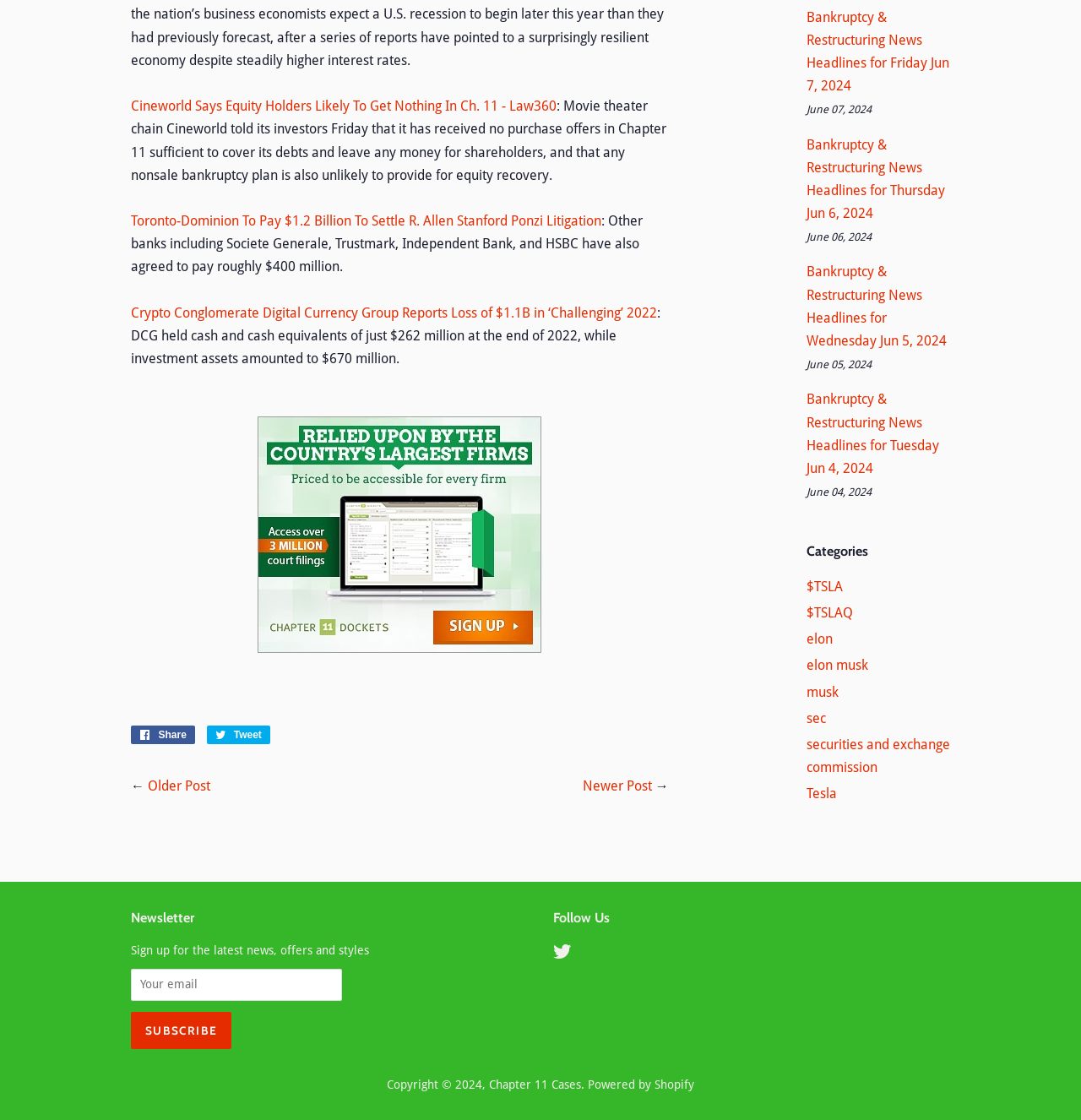Given the description: "sec", determine the bounding box coordinates of the UI element. The coordinates should be formatted as four float numbers between 0 and 1, [left, top, right, bottom].

[0.746, 0.634, 0.764, 0.648]